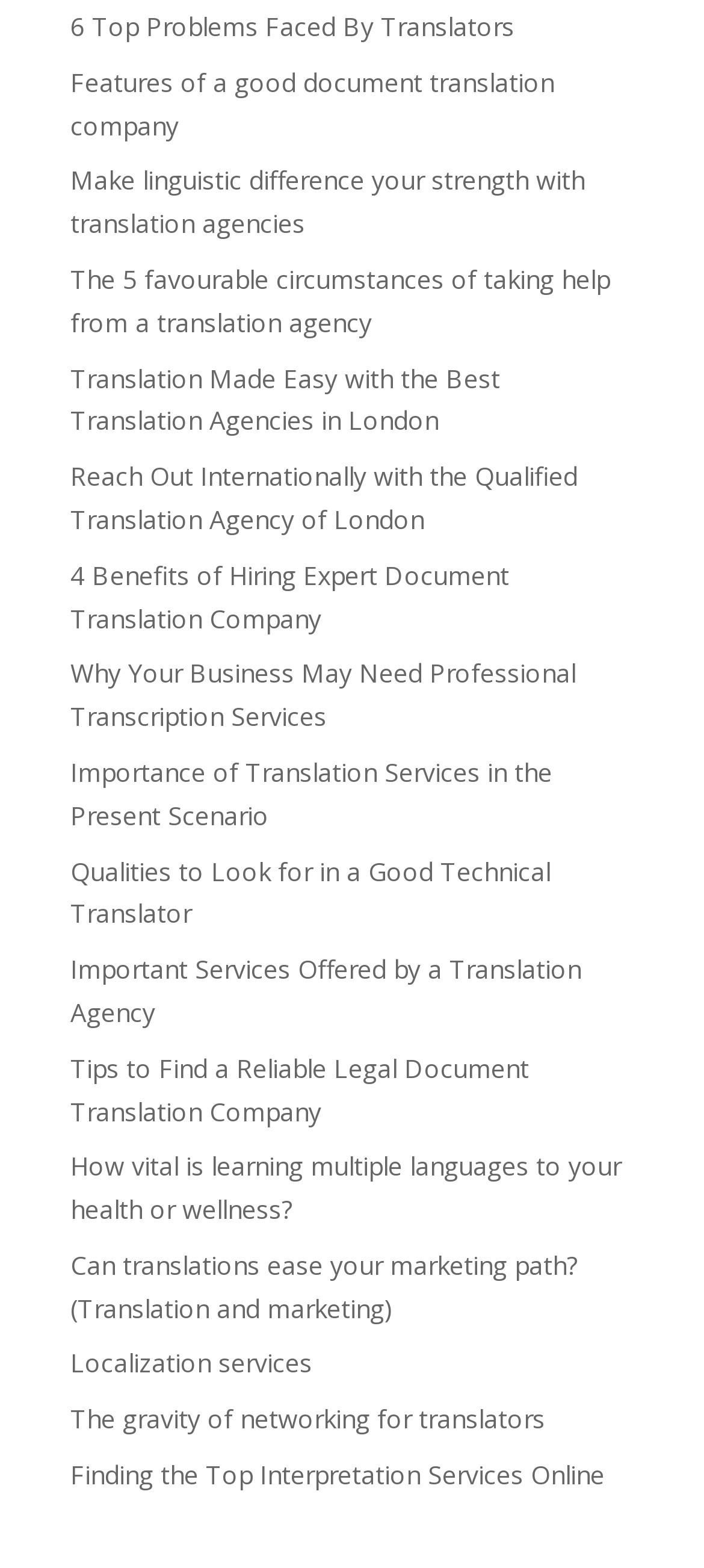How many links are on this webpage?
Please answer the question with a single word or phrase, referencing the image.

20